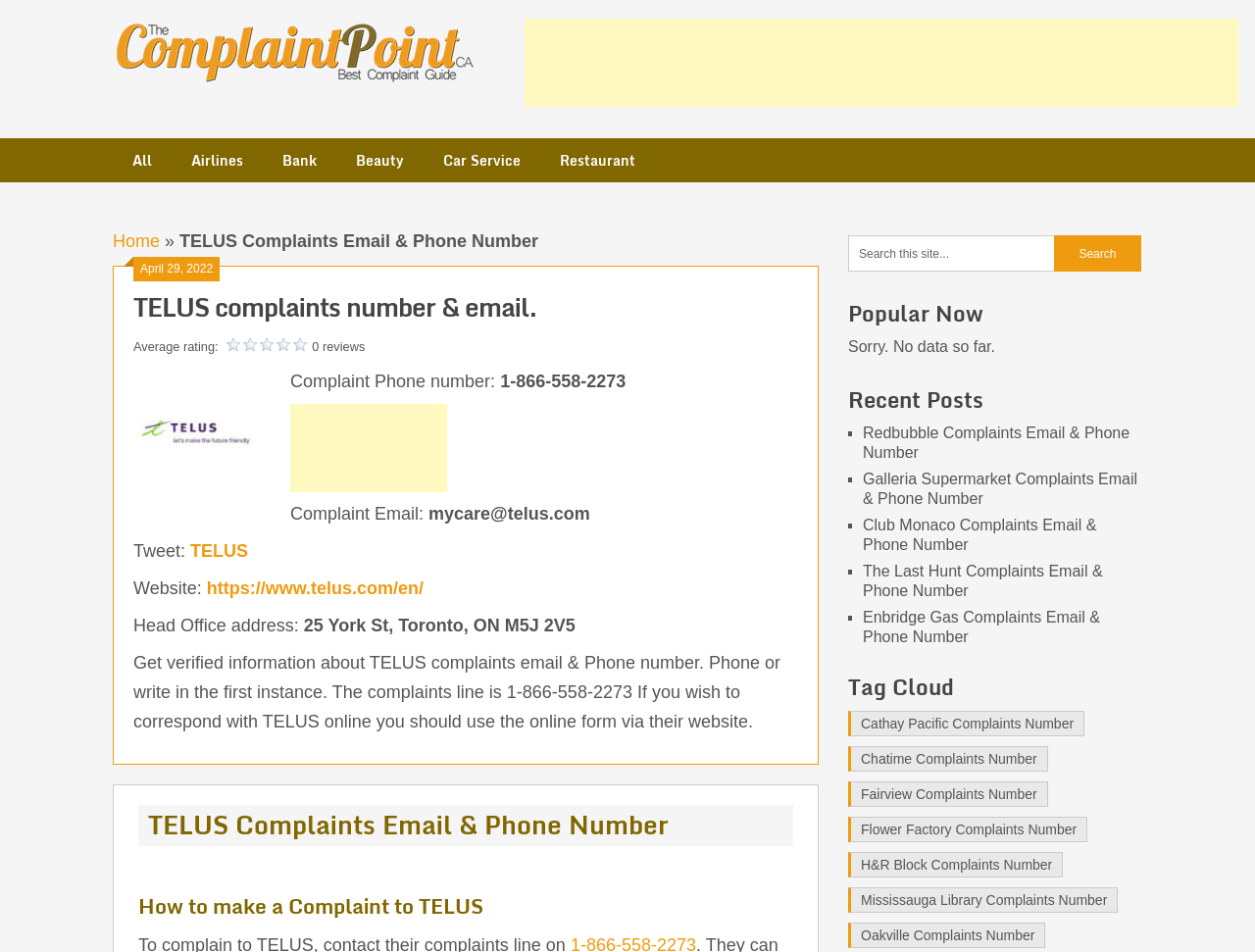Please identify the bounding box coordinates of where to click in order to follow the instruction: "Read about how to make a complaint to TELUS".

[0.11, 0.935, 0.632, 0.969]